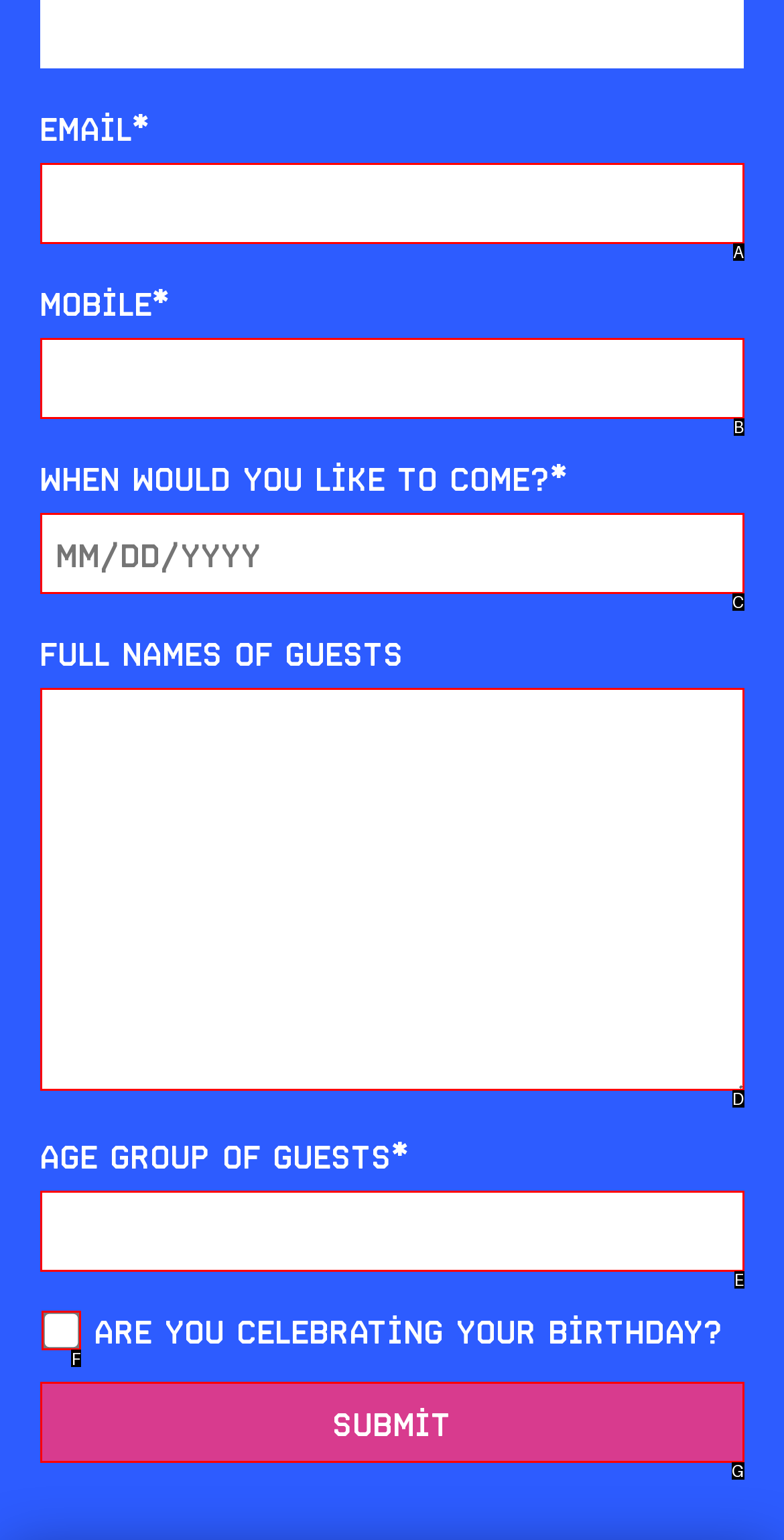Tell me which one HTML element best matches the description: name="email" Answer with the option's letter from the given choices directly.

A